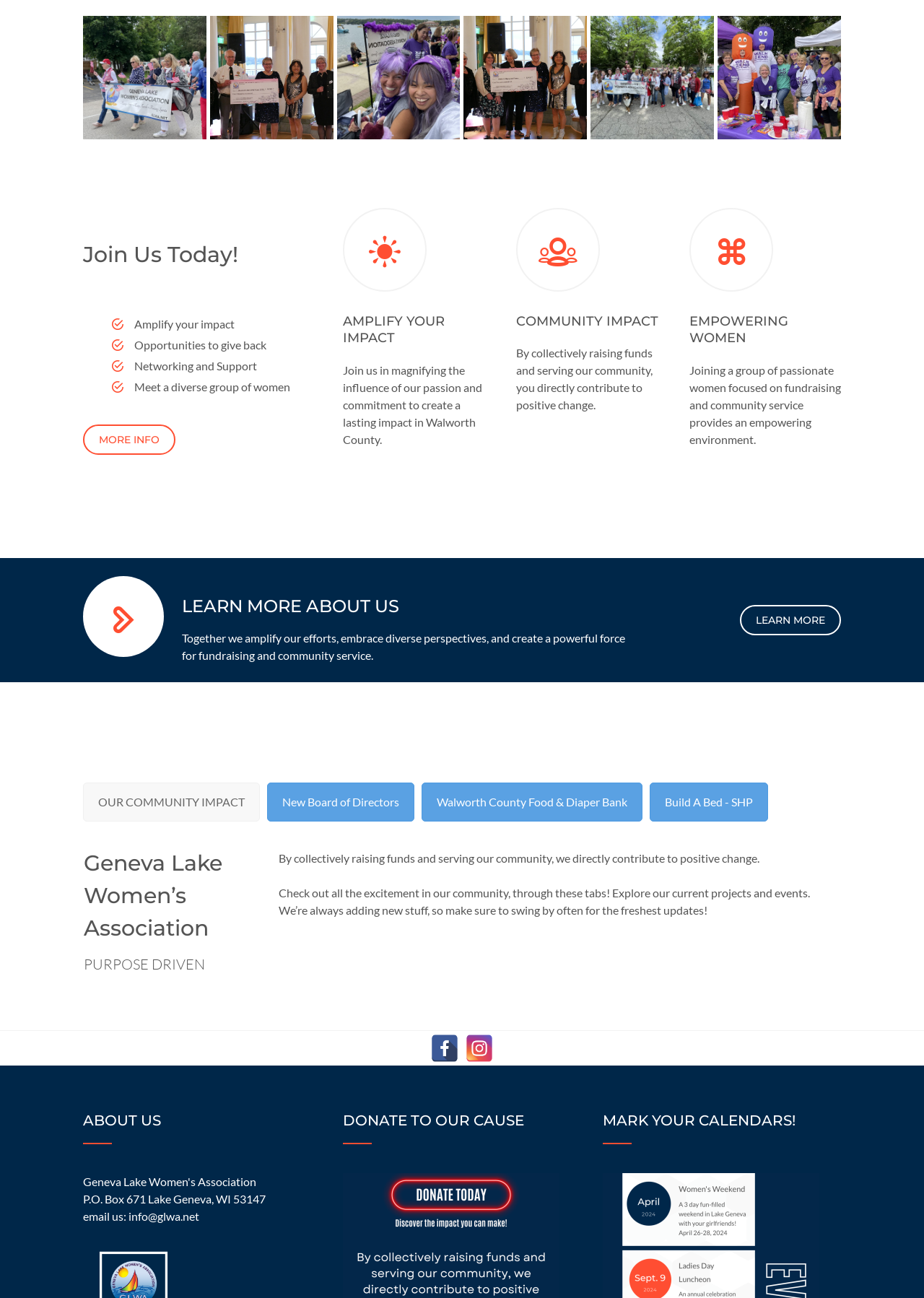What social media platforms does the organization have?
Please ensure your answer to the question is detailed and covers all necessary aspects.

I found the answer by looking at the link elements with the images of Facebook and Instagram logos, which are located at the bottom of the page.